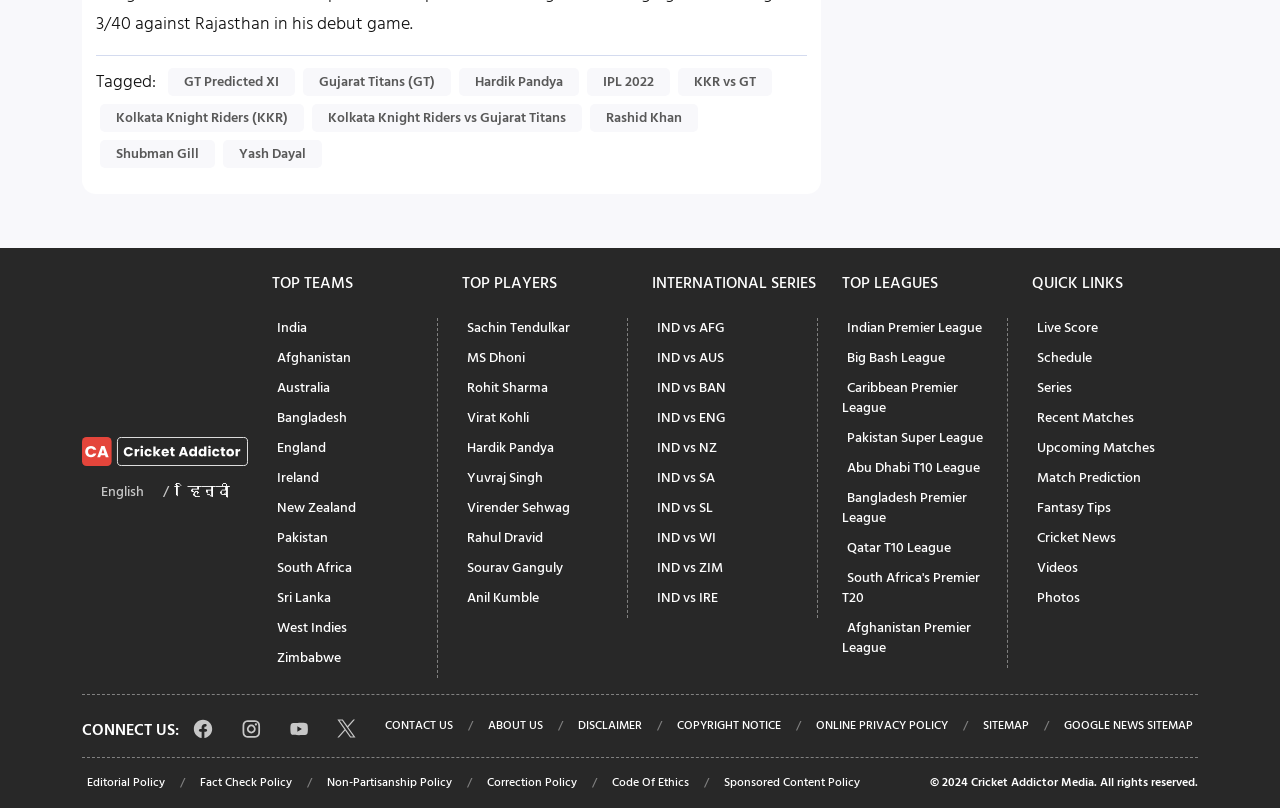Select the bounding box coordinates of the element I need to click to carry out the following instruction: "Select English language".

[0.079, 0.595, 0.112, 0.623]